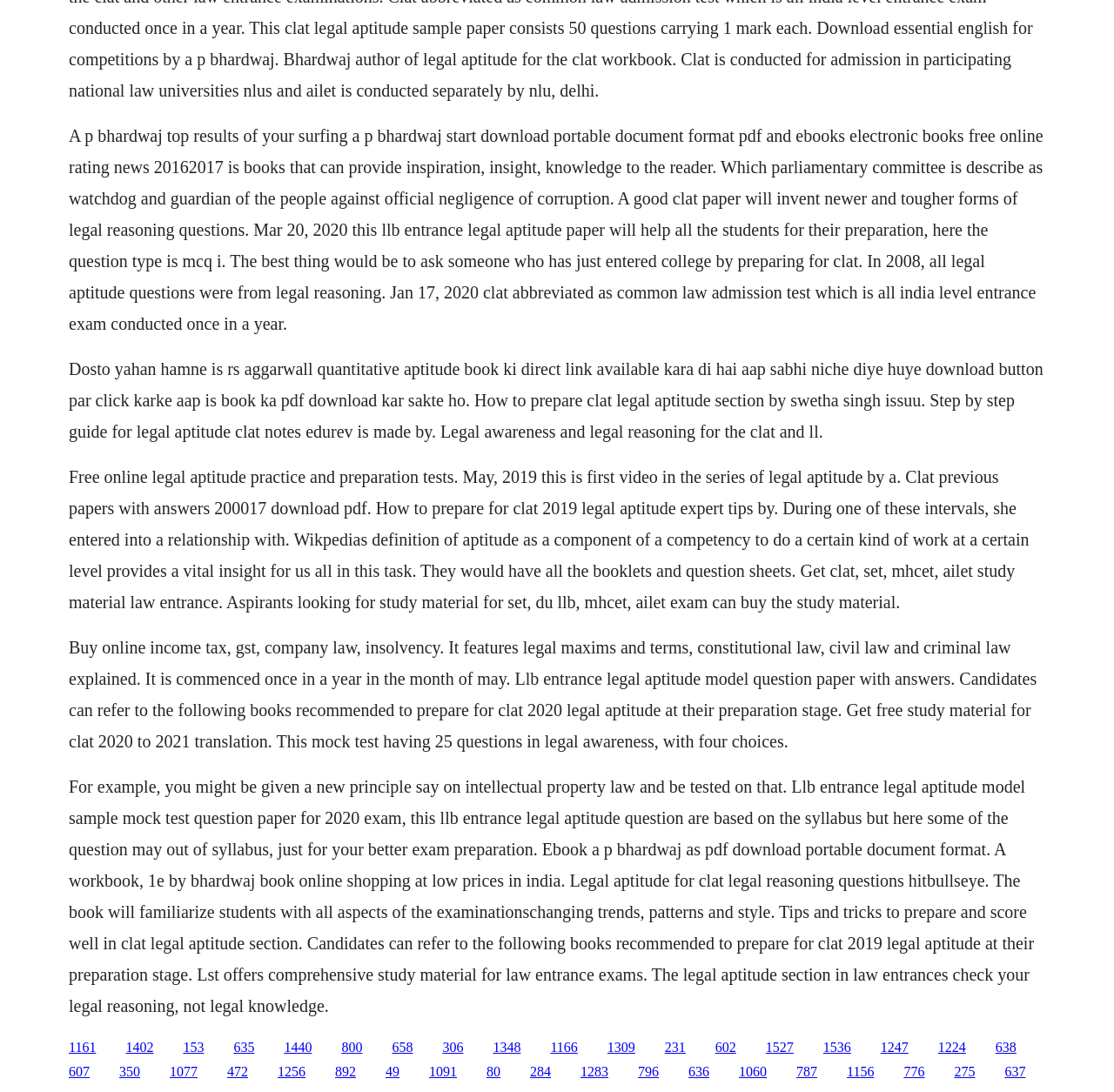Refer to the screenshot and answer the following question in detail:
How many questions are in the mock test for legal awareness?

The webpage mentions a 'mock test having 25 questions in legal awareness', indicating that the mock test contains 25 questions related to legal awareness.